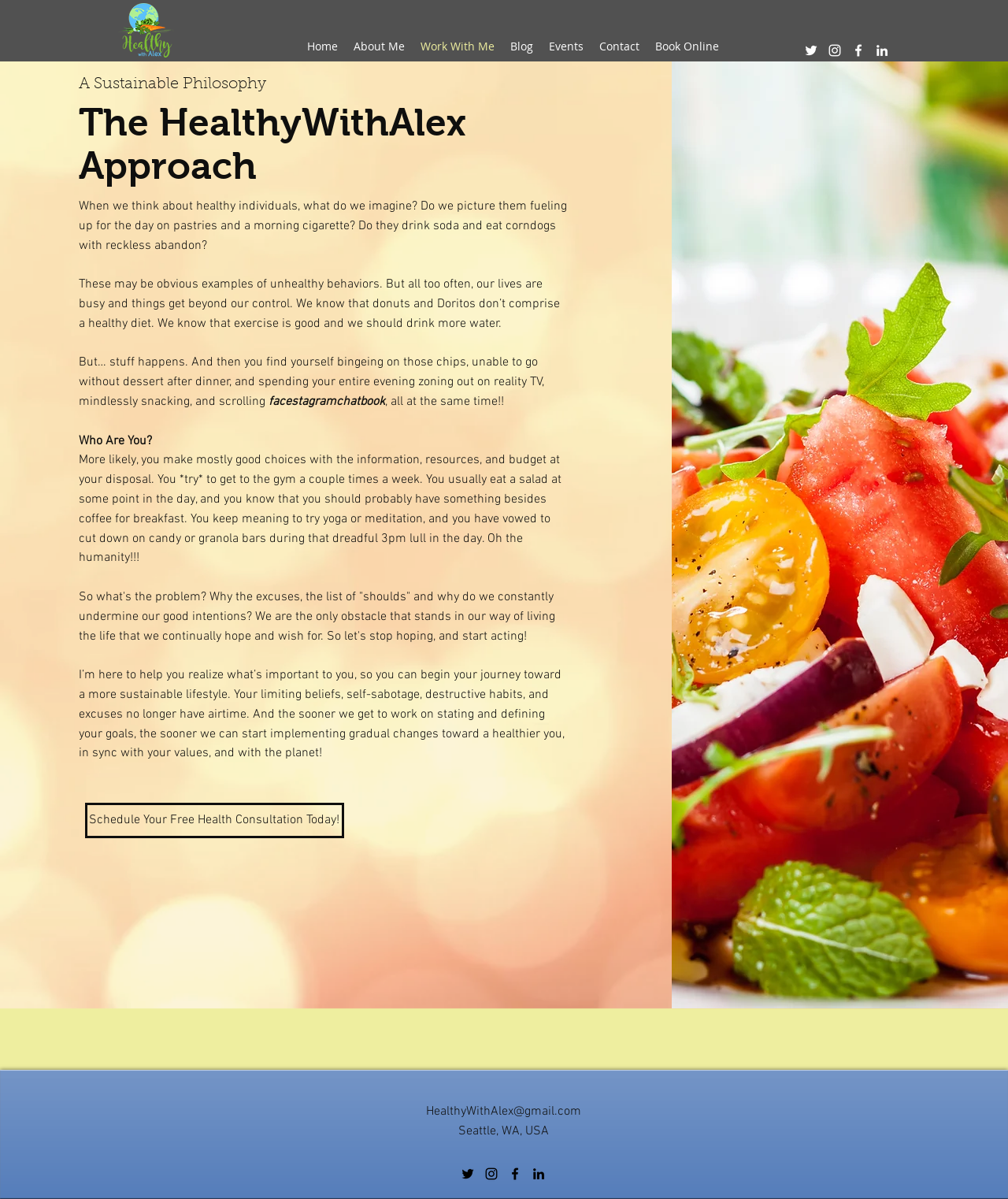Give an extensive and precise description of the webpage.

This webpage is about HealthyWithAlex, a health coaching program. At the top, there is a logo image of "Healthy with Alex_edited.png" and a navigation menu with links to "Home", "About Me", "Work With Me", "Blog", "Events", and "Contact". Below the navigation menu, there is a social bar with links to Twitter, Instagram, Facebook, and LinkedIn, each accompanied by an icon image.

The main content of the page is divided into sections. The first section has a heading "A Sustainable Philosophy" and discusses the concept of healthy individuals and how people often make unhealthy choices despite knowing better. The text is written in a conversational tone and includes humorous remarks.

The next section has a heading "The HealthyWithAlex Approach" and explains how the program can help individuals overcome their obstacles and achieve a healthier lifestyle. The text is encouraging and motivational, urging readers to take action towards their goals.

On the right side of the page, there is an image of a healthy salad, which adds a visual element to the content.

At the bottom of the page, there is a call-to-action link to "Schedule Your Free Health Consultation Today!" and a section with contact information, including an email address and a physical location in Seattle, WA, USA. There is also a repeat of the social bar with links to Twitter, Instagram, Facebook, and LinkedIn.